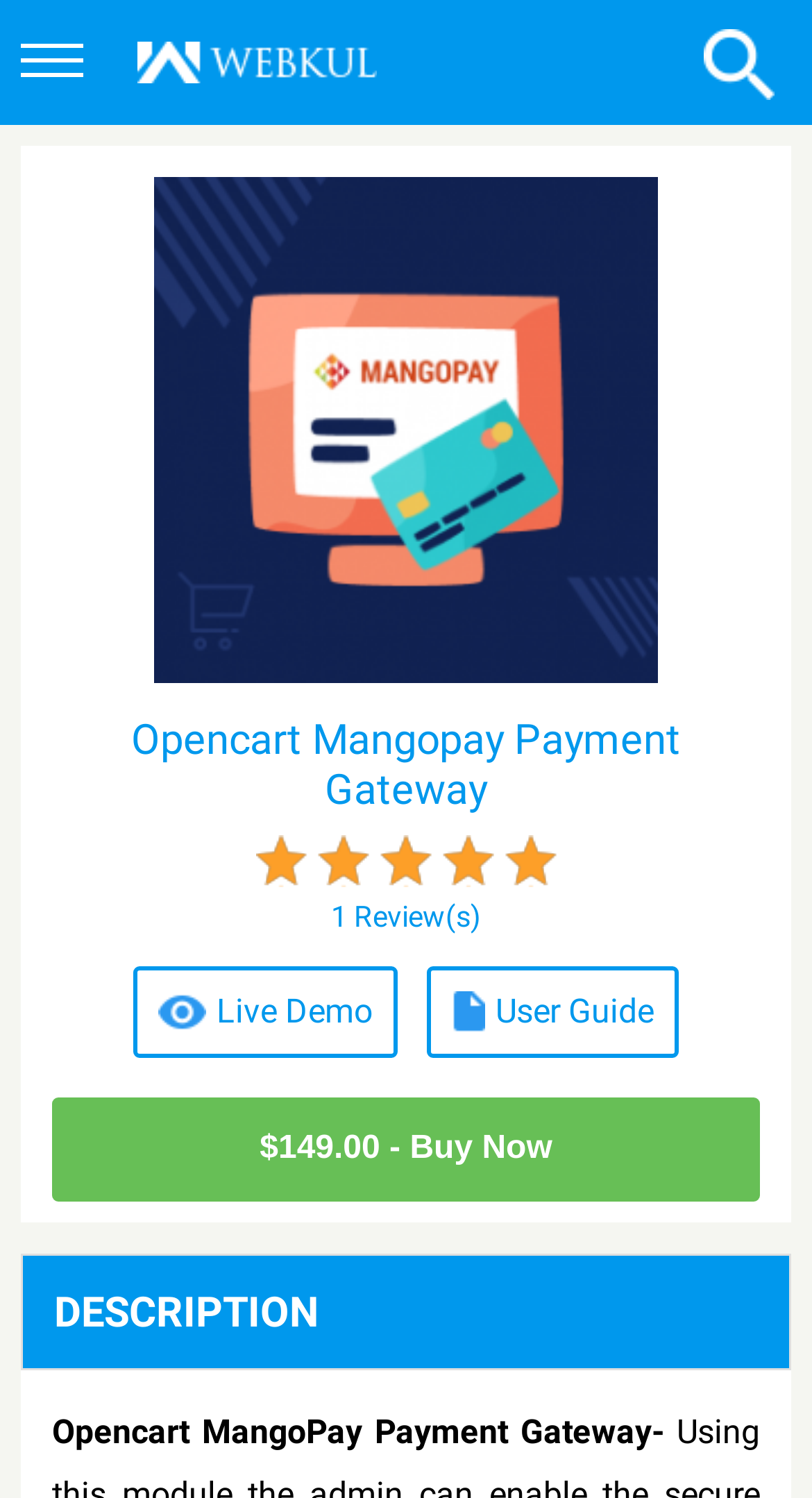Please respond in a single word or phrase: 
What is the price of this product?

$149.00